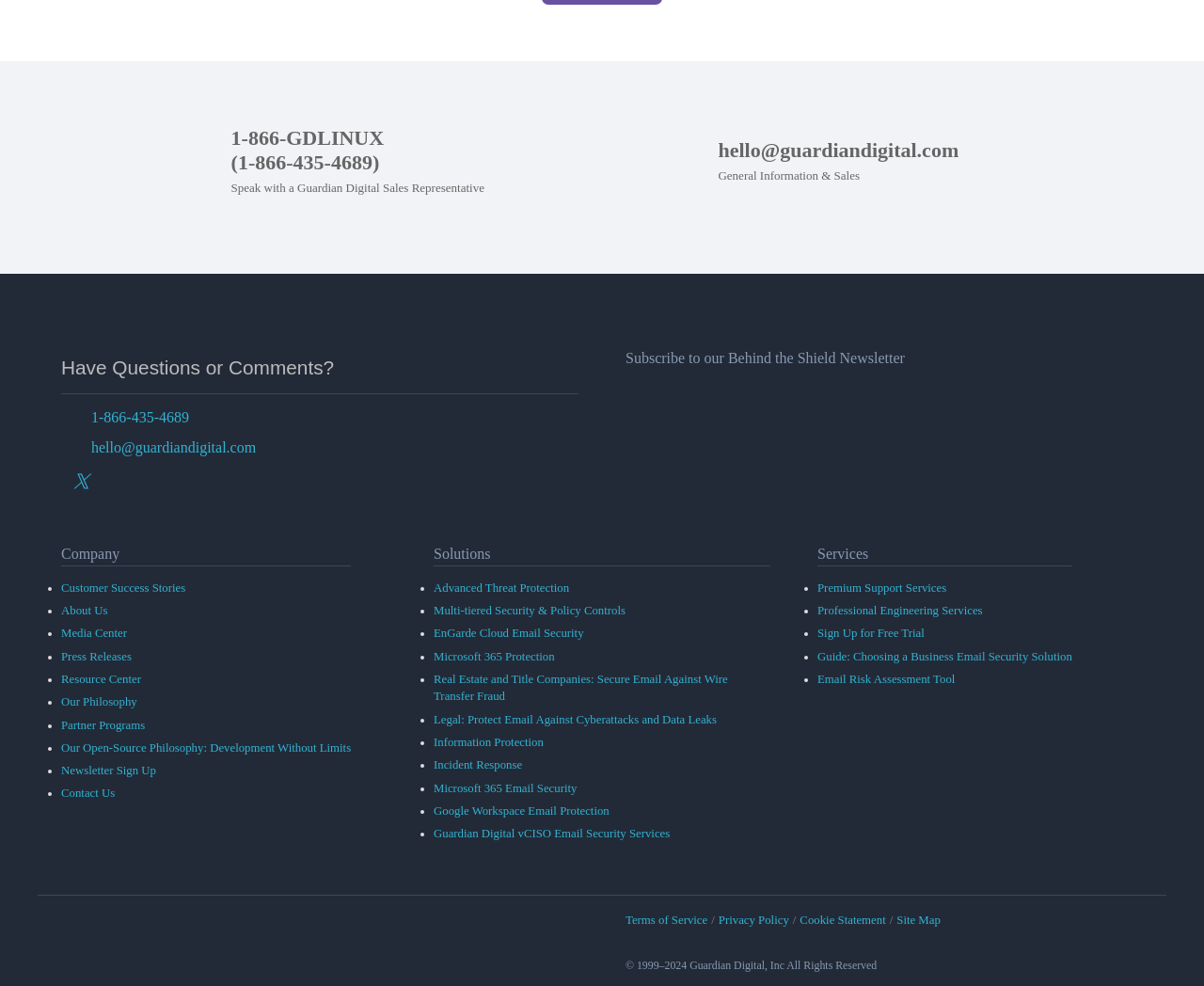Please predict the bounding box coordinates of the element's region where a click is necessary to complete the following instruction: "Subscribe to the Behind the Shield Newsletter". The coordinates should be represented by four float numbers between 0 and 1, i.e., [left, top, right, bottom].

[0.52, 0.355, 0.751, 0.371]